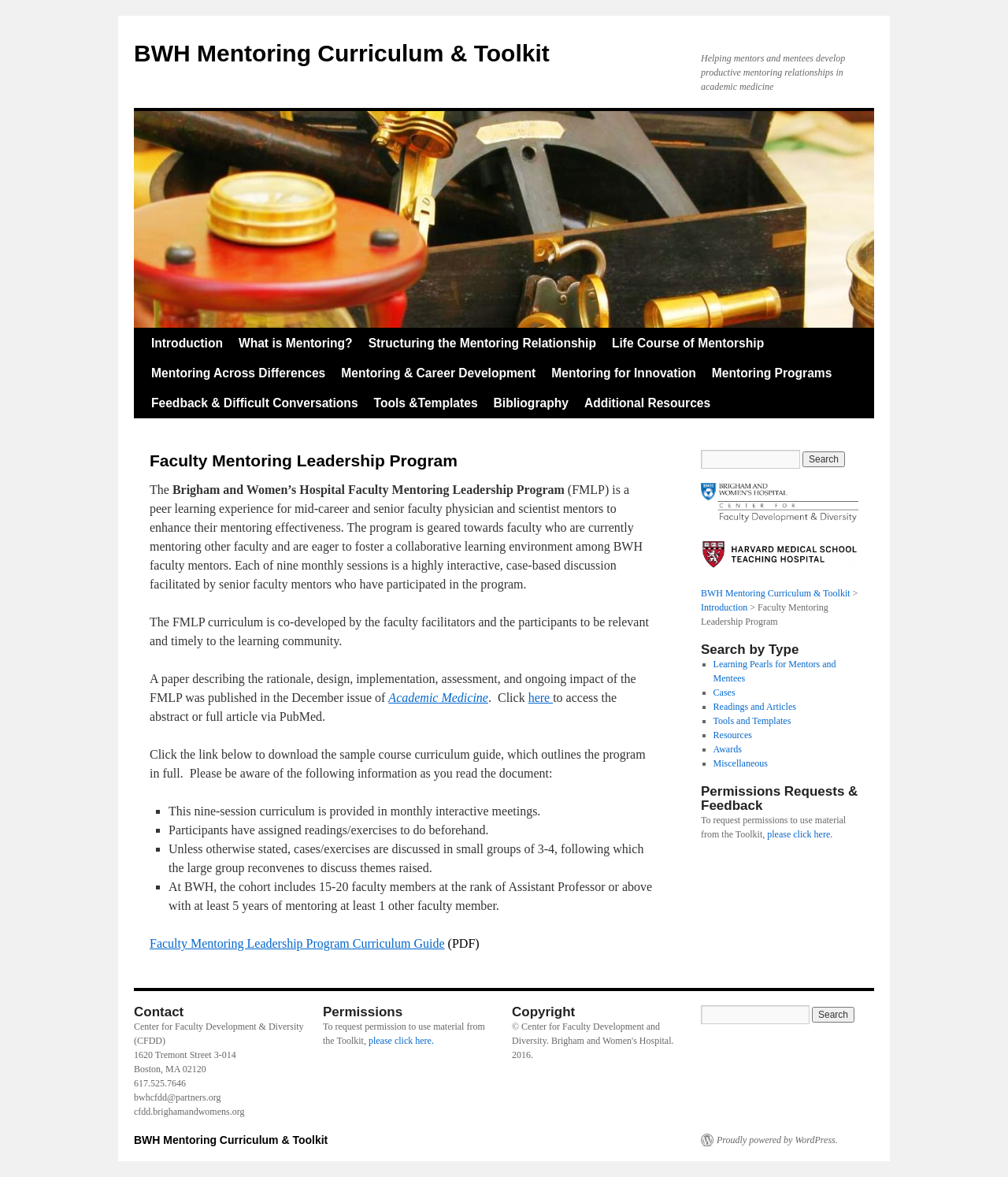Generate a thorough caption detailing the webpage content.

The webpage is about the Faculty Mentoring Leadership Program (FMLP) at Brigham and Women's Hospital (BWH). At the top, there is a link to the BWH Mentoring Curriculum & Toolkit, accompanied by an image. Below this, there is a brief description of the program, which aims to enhance mentoring effectiveness among faculty physician and scientist mentors.

On the left side, there is a navigation menu with links to various sections, including Introduction, What is Mentoring?, Structuring the Mentoring Relationship, and more. These links are arranged in a horizontal row, with the Introduction link at the top and the Mentoring Programs link at the bottom.

In the main content area, there is a heading that reads "Faculty Mentoring Leadership Program" followed by a brief description of the program. Below this, there are several paragraphs of text that provide more information about the program, including its curriculum and design.

There is also a section that provides information about a paper published in Academic Medicine, which describes the rationale, design, implementation, assessment, and ongoing impact of the FMLP. A link is provided to access the abstract or full article via PubMed.

Further down, there is a section that outlines the program's curriculum guide, which includes nine monthly interactive meetings, assigned readings and exercises, and small group discussions. A link is provided to download the sample course curriculum guide.

On the right side, there is a search bar with a button labeled "Search". Below this, there are several links to related resources, including the BWH Mentoring Curriculum & Toolkit, Introduction, and Faculty Mentoring Leadership Program.

There is also a section labeled "Search by Type", which provides links to various types of resources, including Learning Pearls for Mentors and Mentees, Cases, Readings and Articles, Tools and Templates, Resources, and Awards.

At the bottom of the page, there is a section labeled "Permissions Requests & Feedback", which provides information on how to request permissions to use material from the Toolkit. There is also a link to provide feedback.

Finally, there is a section labeled "Contact", which provides contact information for the Center for Faculty Development & Diversity (CFDD) at BWH, including the address, phone number, and email address.